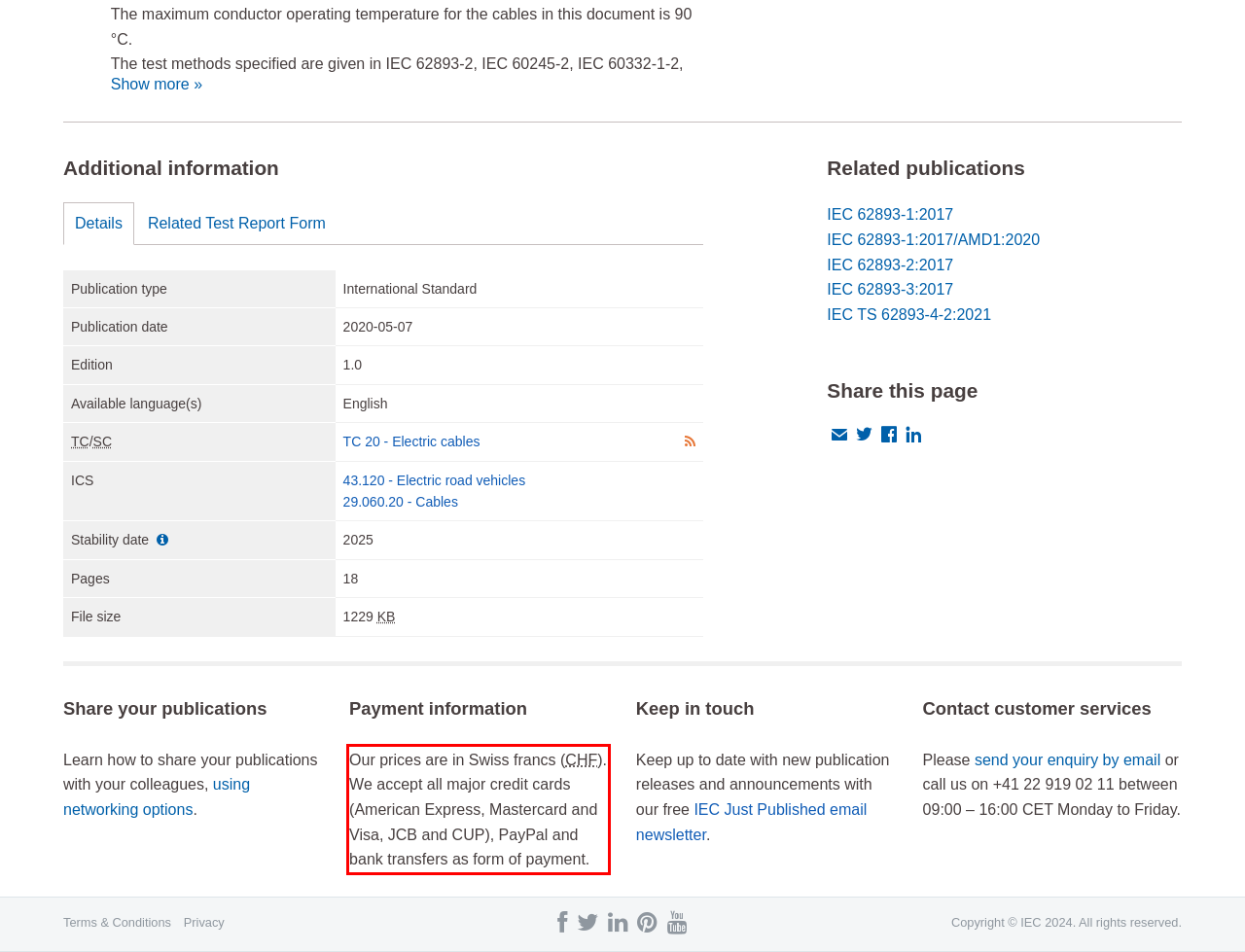Given a screenshot of a webpage with a red bounding box, please identify and retrieve the text inside the red rectangle.

Our prices are in Swiss francs (CHF). We accept all major credit cards (American Express, Mastercard and Visa, JCB and CUP), PayPal and bank transfers as form of payment.